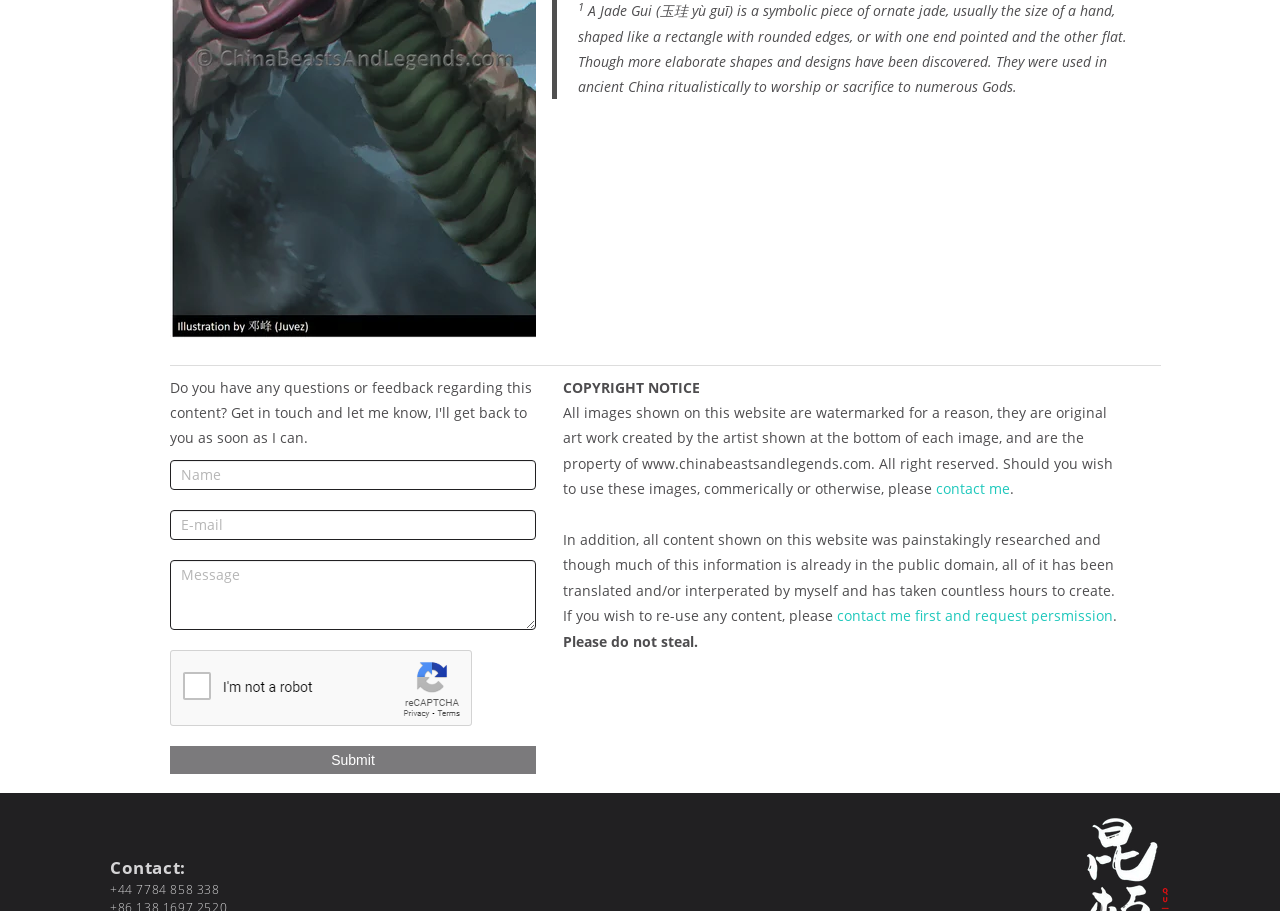Locate the UI element described by Submit in the provided webpage screenshot. Return the bounding box coordinates in the format (top-left x, top-left y, bottom-right x, bottom-right y), ensuring all values are between 0 and 1.

[0.133, 0.819, 0.419, 0.85]